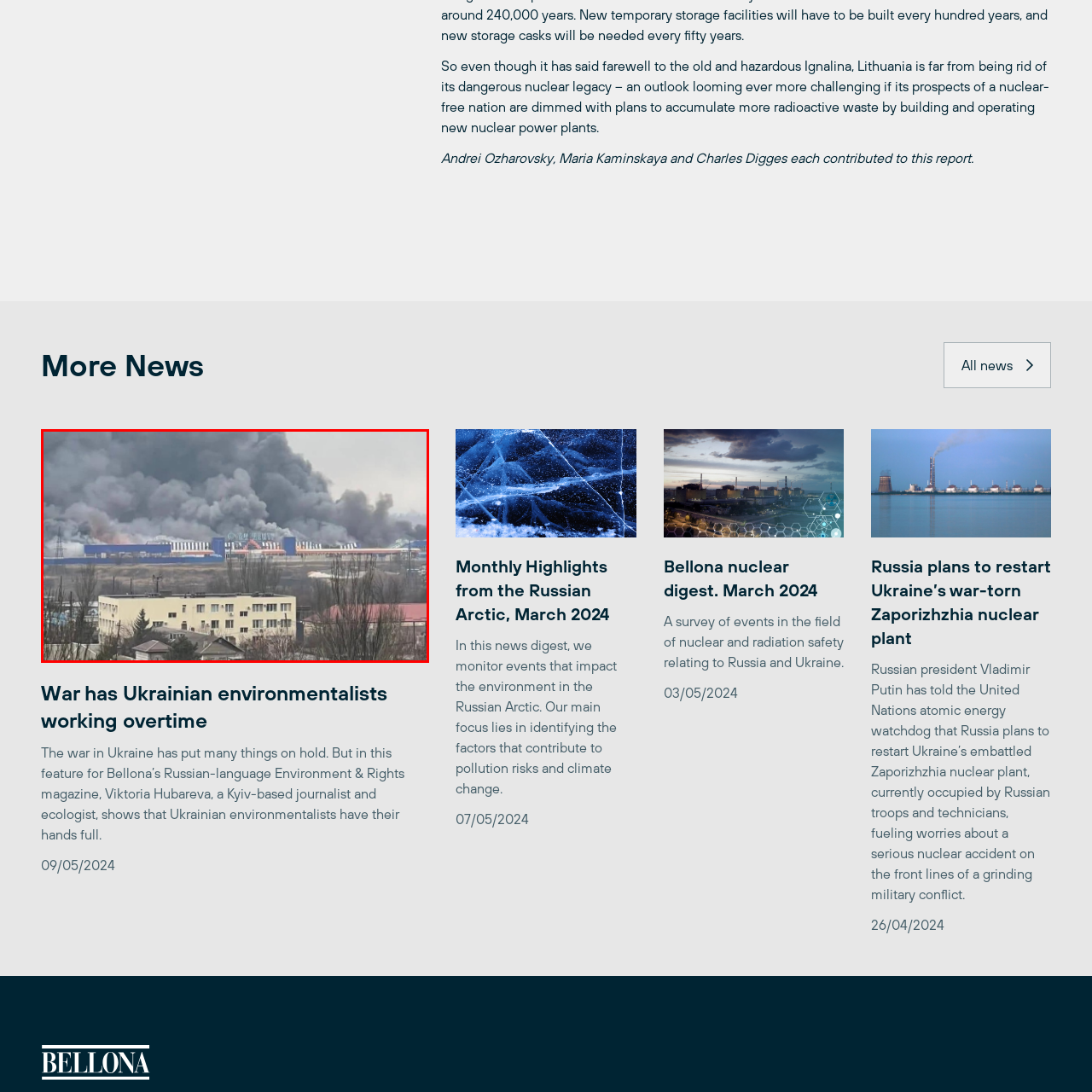Concentrate on the image highlighted by the red boundary and deliver a detailed answer to the following question, using the information from the image:
What is the type of event depicted in the image?

The type of event depicted in the image can be inferred by analyzing the caption, which describes the scene as showing a large industrial area engulfed in thick smoke, suggesting a significant fire or explosion.